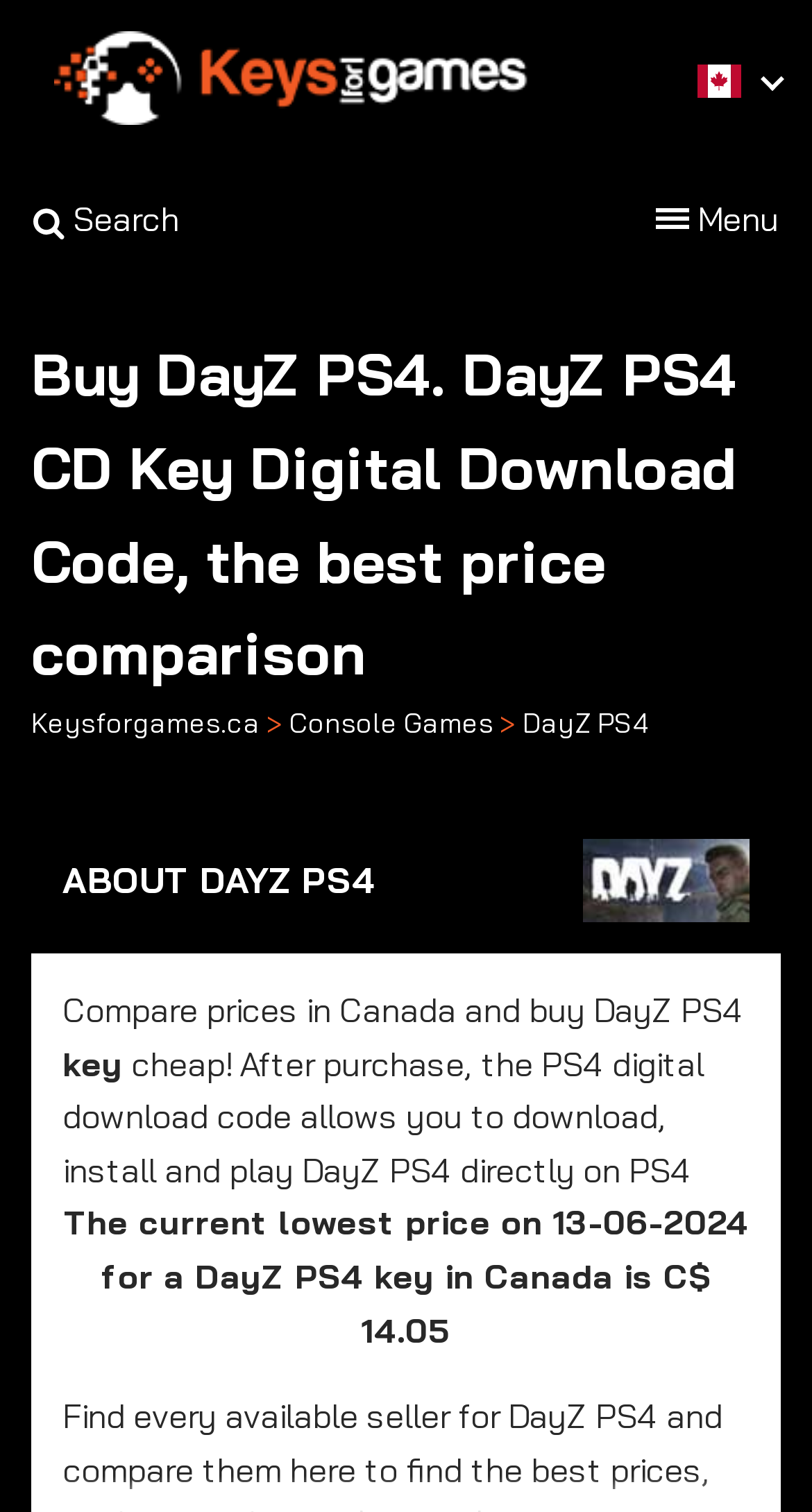What type of games are being sold on this website?
Based on the image content, provide your answer in one word or a short phrase.

Console Games